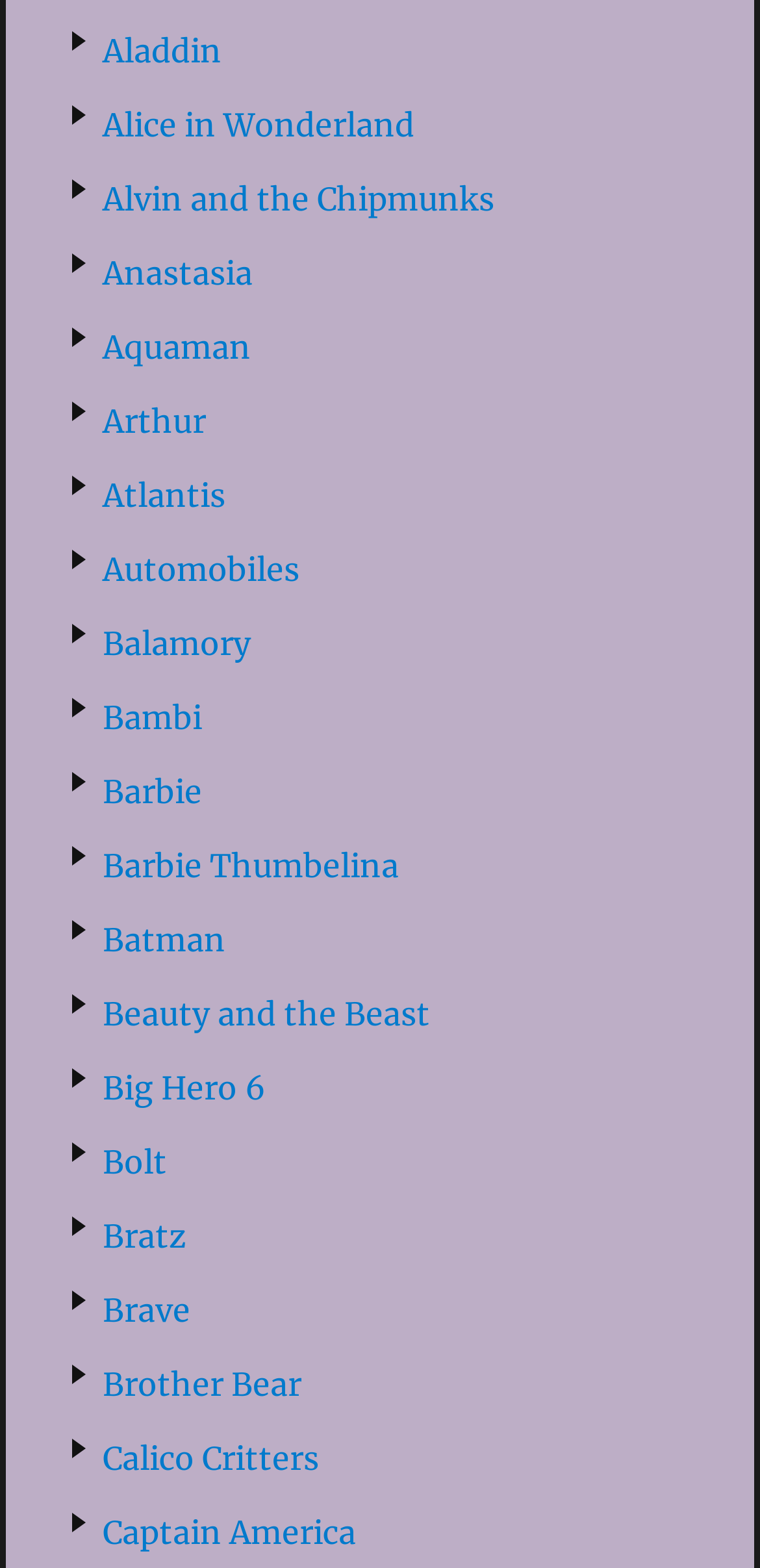Find the bounding box coordinates for the area you need to click to carry out the instruction: "explore Atlantis". The coordinates should be four float numbers between 0 and 1, indicated as [left, top, right, bottom].

[0.135, 0.303, 0.296, 0.328]